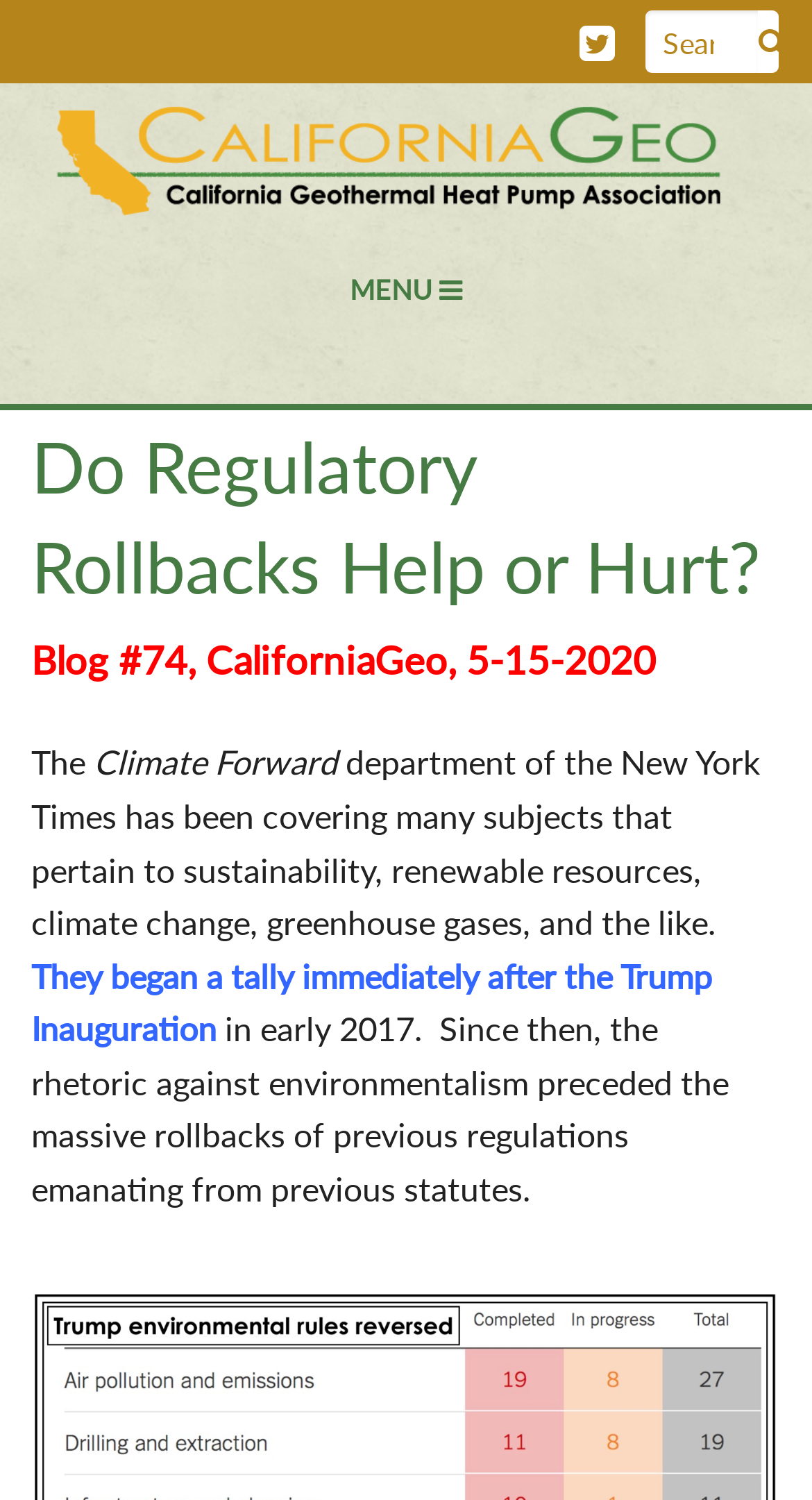Respond to the question below with a single word or phrase: What is the name of the website?

CaliforniaGeo